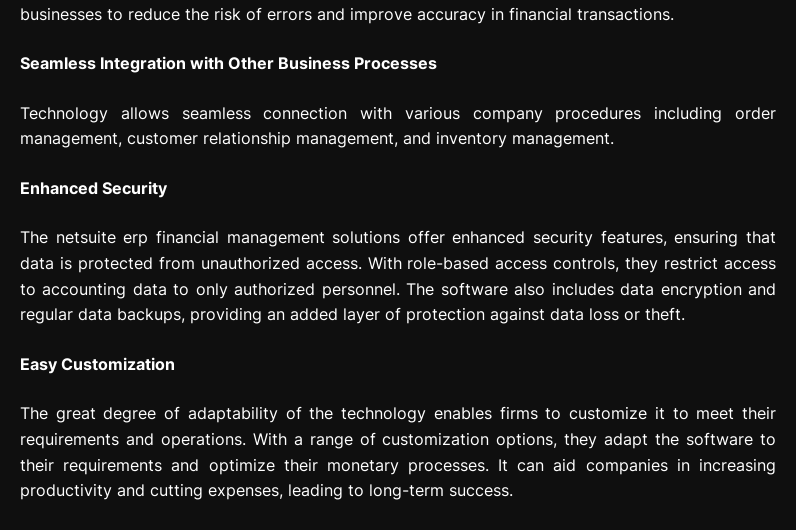Describe the scene in the image with detailed observations.

The image displays a structured overview of technological solutions, focusing on the benefits and features of advanced financial management software. Key highlights include: 

1. **Seamless Integration**: Emphasizing the software's ability to connect effortlessly with various business processes, such as order and customer relationship management, enabling streamlined operations.

2. **Enhanced Security**: Showcasing the robust security measures, including role-based access controls and data encryption, which ensure that sensitive information remains protected from unauthorized access.

3. **Easy Customization**: Underlining the flexibility of the technology, which allows companies to tailor the software to their specific operational needs, ultimately aiding in enhancing productivity and reducing costs for long-term success.

The information is visually presented in an engaging format, making it accessible and easy to understand for potential users looking to optimize their financial processes.